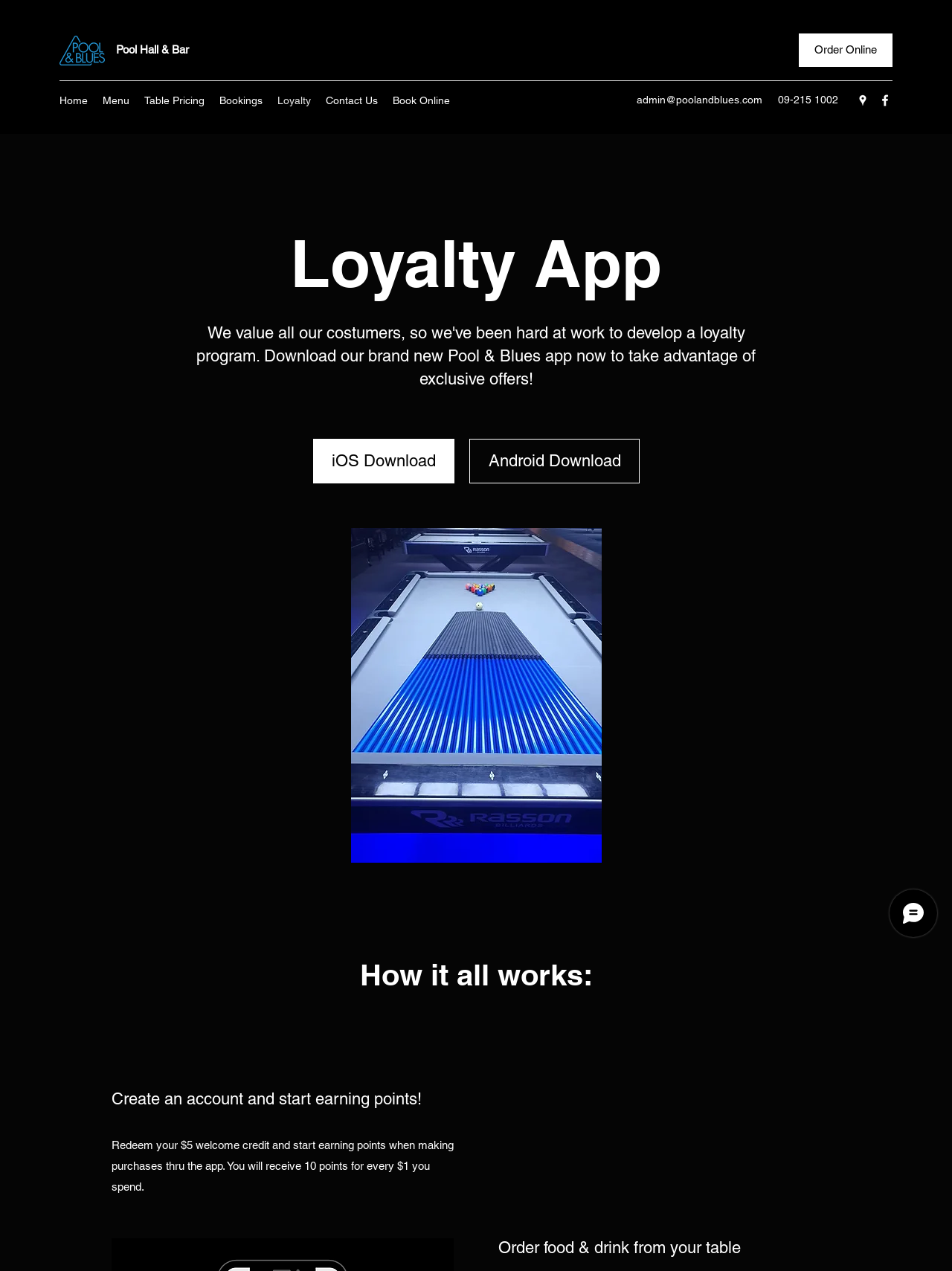Determine the bounding box coordinates of the clickable element to complete this instruction: "Book a table online". Provide the coordinates in the format of four float numbers between 0 and 1, [left, top, right, bottom].

[0.405, 0.07, 0.48, 0.088]